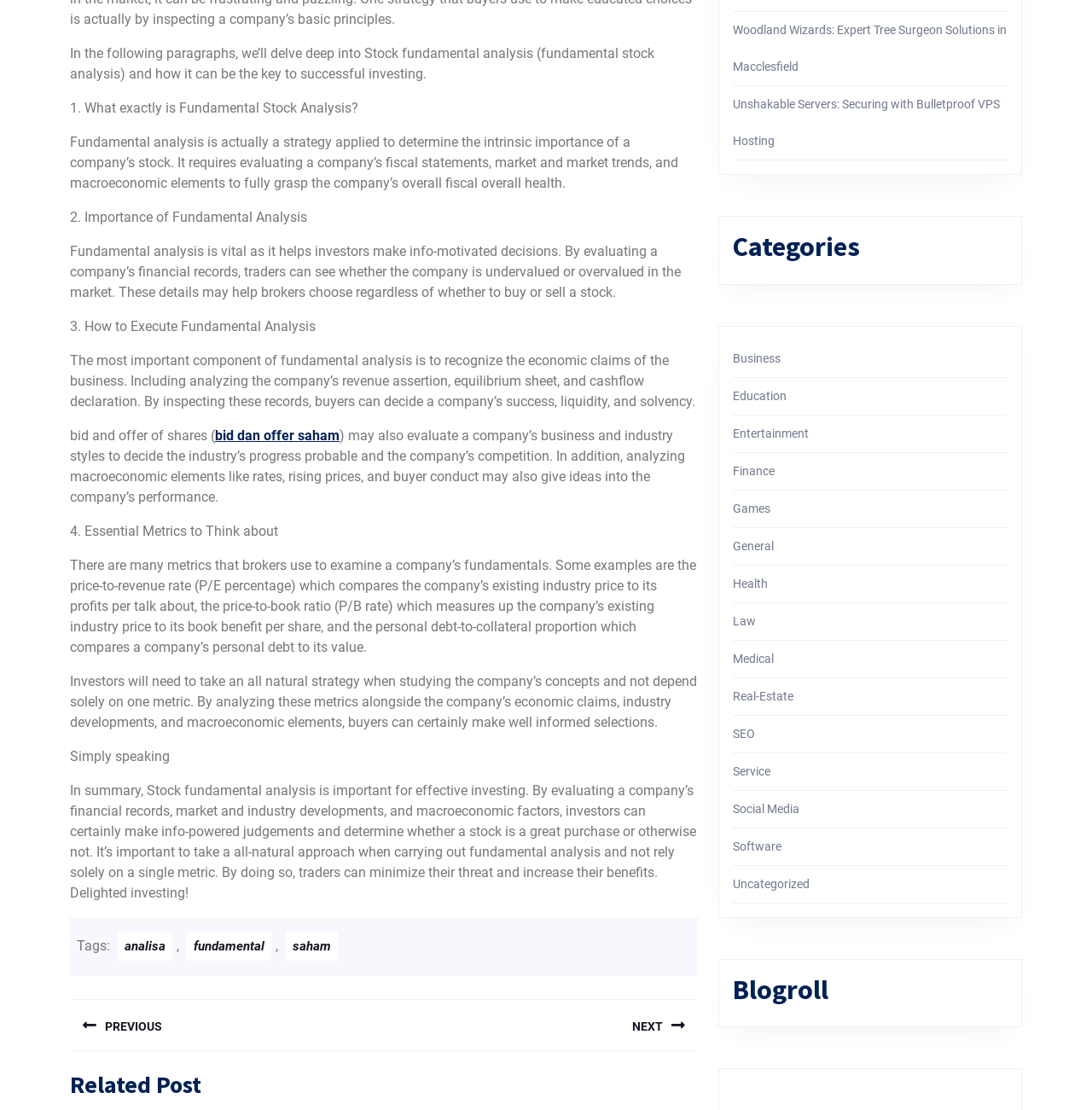Provide the bounding box for the UI element matching this description: "Social Media".

[0.671, 0.722, 0.732, 0.735]